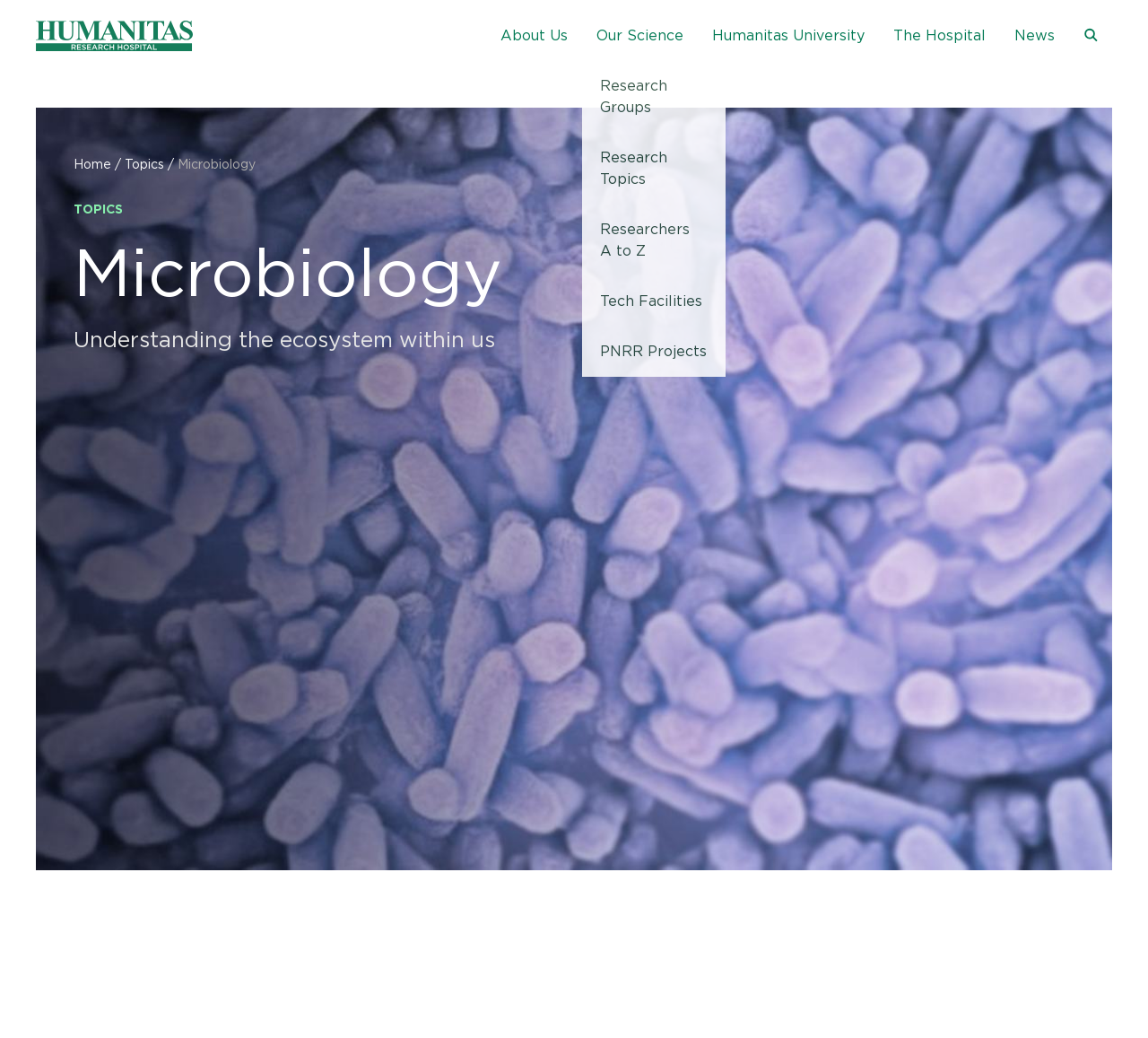How many main navigation links are there?
Refer to the screenshot and deliver a thorough answer to the question presented.

The main navigation links can be found at the top of the webpage. There are 9 links in total, which are 'About Us', 'Our Science', 'Research Groups', 'Research Topics', 'Researchers A to Z', 'Tech Facilities', 'PNRR Projects', 'Humanitas University', and 'The Hospital'.